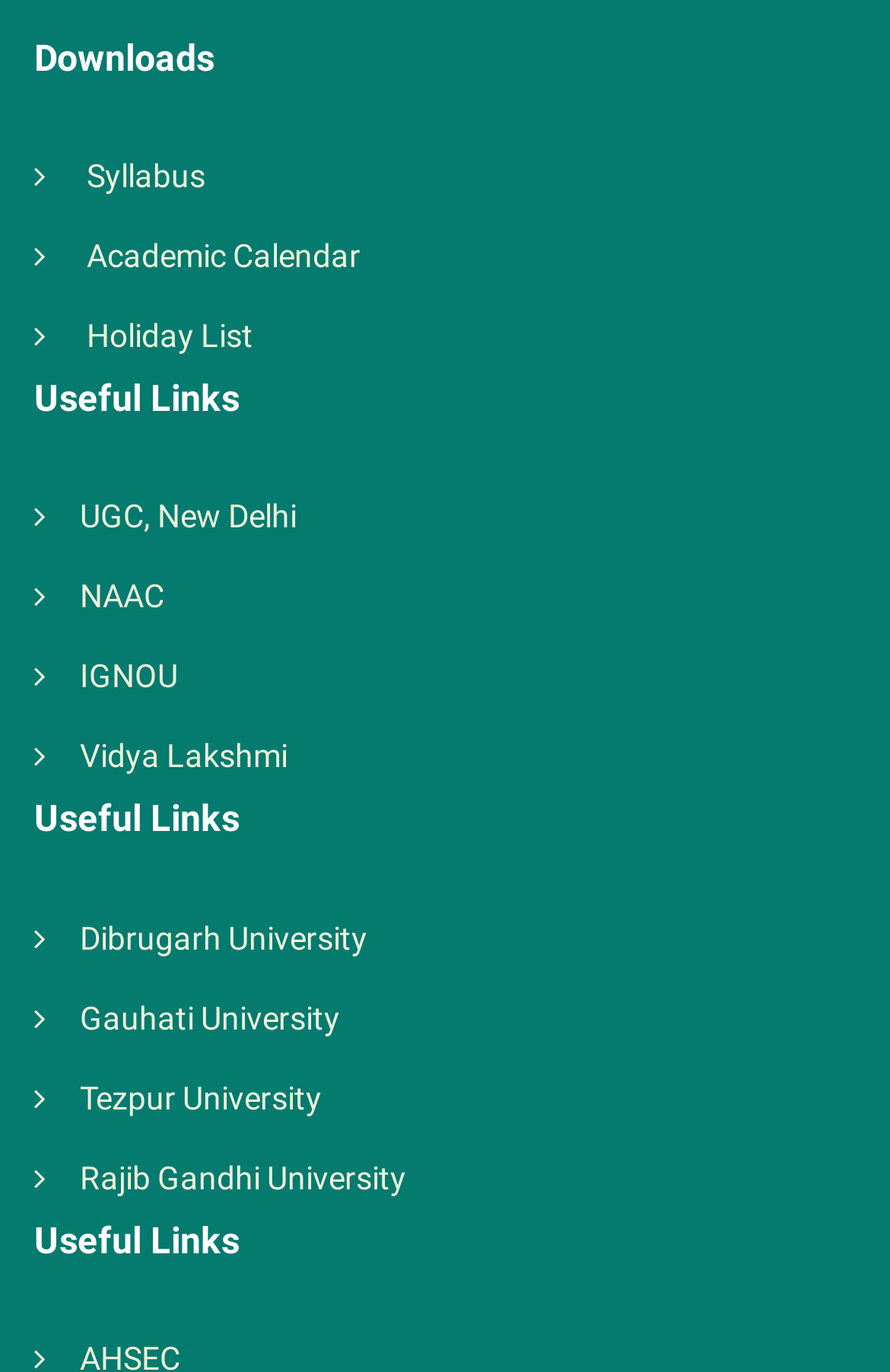Can you find the bounding box coordinates for the element that needs to be clicked to execute this instruction: "Visit the blog"? The coordinates should be given as four float numbers between 0 and 1, i.e., [left, top, right, bottom].

None